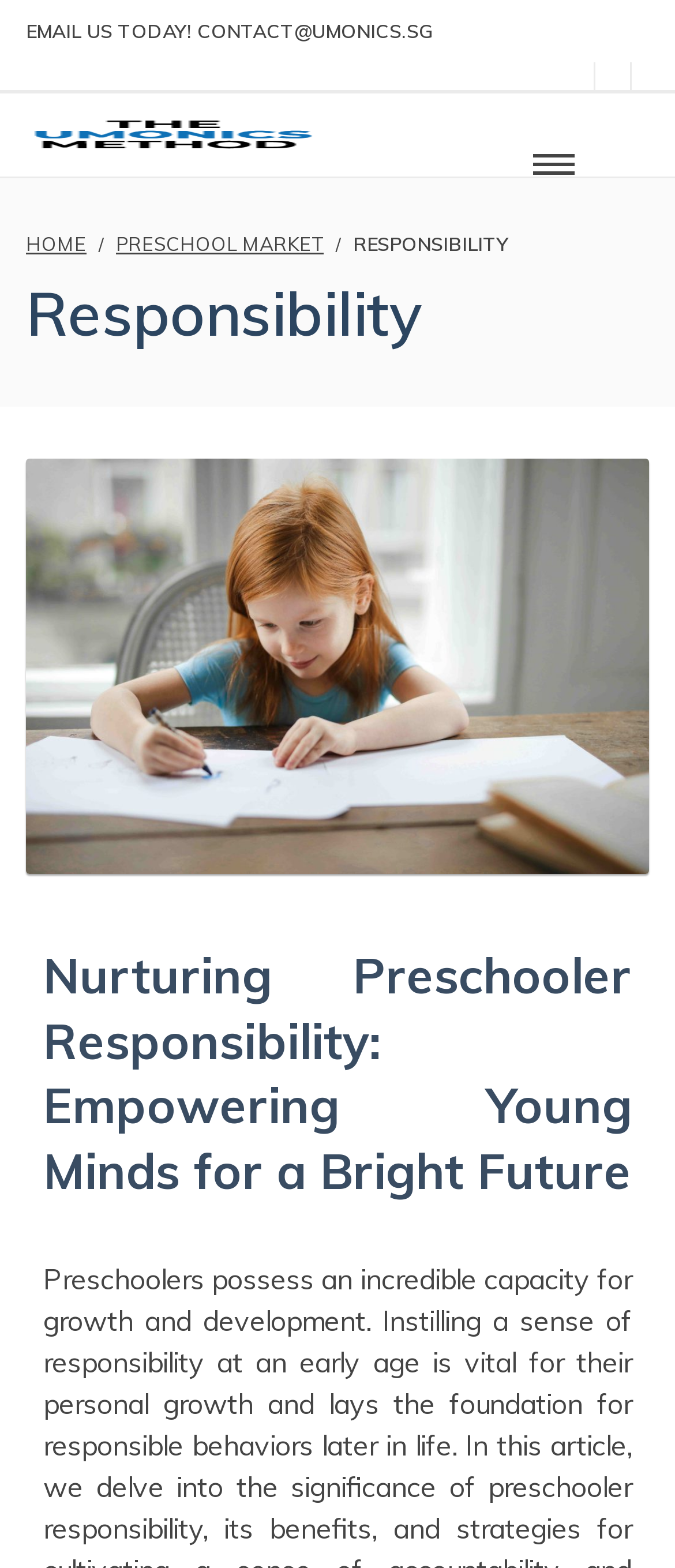Offer an in-depth caption of the entire webpage.

The webpage is about nurturing preschooler responsibility and empowering young minds for a bright future. At the top left corner, there is a link to "The Umonics Method" accompanied by an image with the same name. Below this, there is a call-to-action "EMAIL US TODAY!" with the contact email address. 

To the right of the "EMAIL US TODAY!" text, there is an unnamed link. On the top navigation bar, there are three links: "HOME" on the left, "PRESCHOOL MARKET" in the middle, and a "RESPONSIBILITY" text on the right. 

Below the navigation bar, there is a large heading "Responsibility" with an image below it, taking up most of the width of the page. The image is followed by another heading "Nurturing Preschooler Responsibility: Empowering Young Minds for a Bright Future", which is the main title of the webpage.